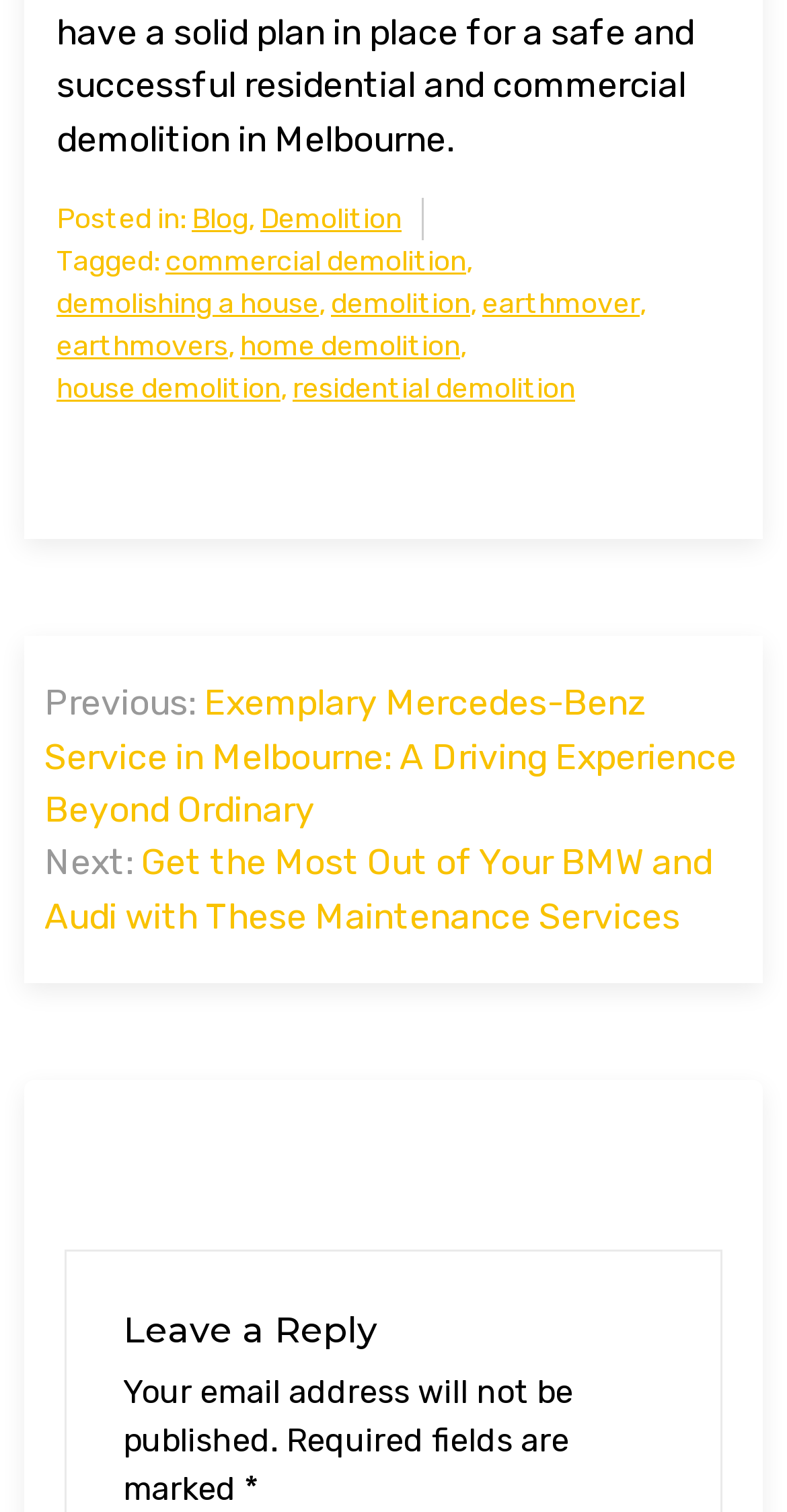Identify the bounding box coordinates of the area that should be clicked in order to complete the given instruction: "Subscribe to the newsletter". The bounding box coordinates should be four float numbers between 0 and 1, i.e., [left, top, right, bottom].

None